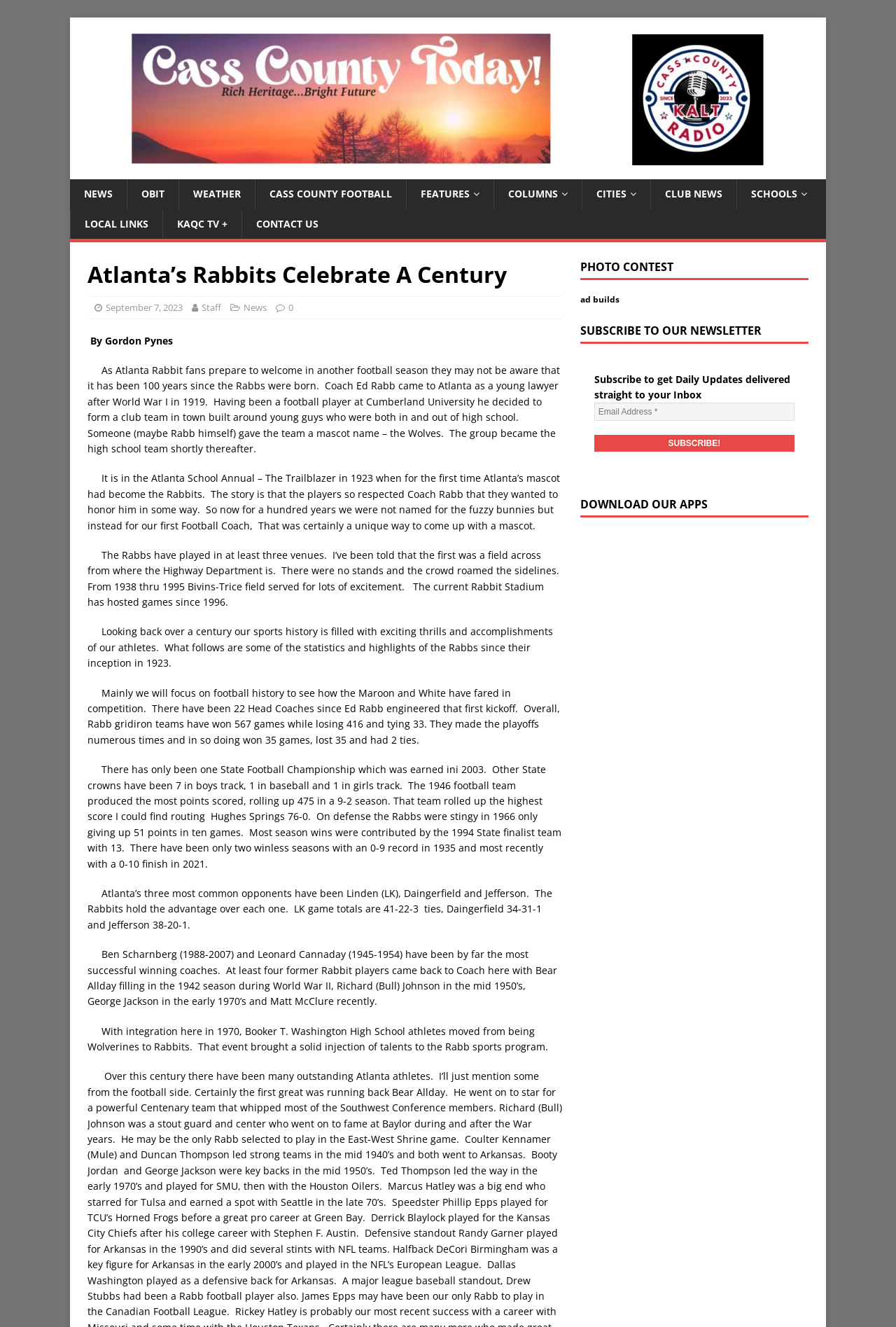What is the purpose of the 'PHOTO CONTEST' section?
Examine the image and give a concise answer in one word or a short phrase.

Unknown